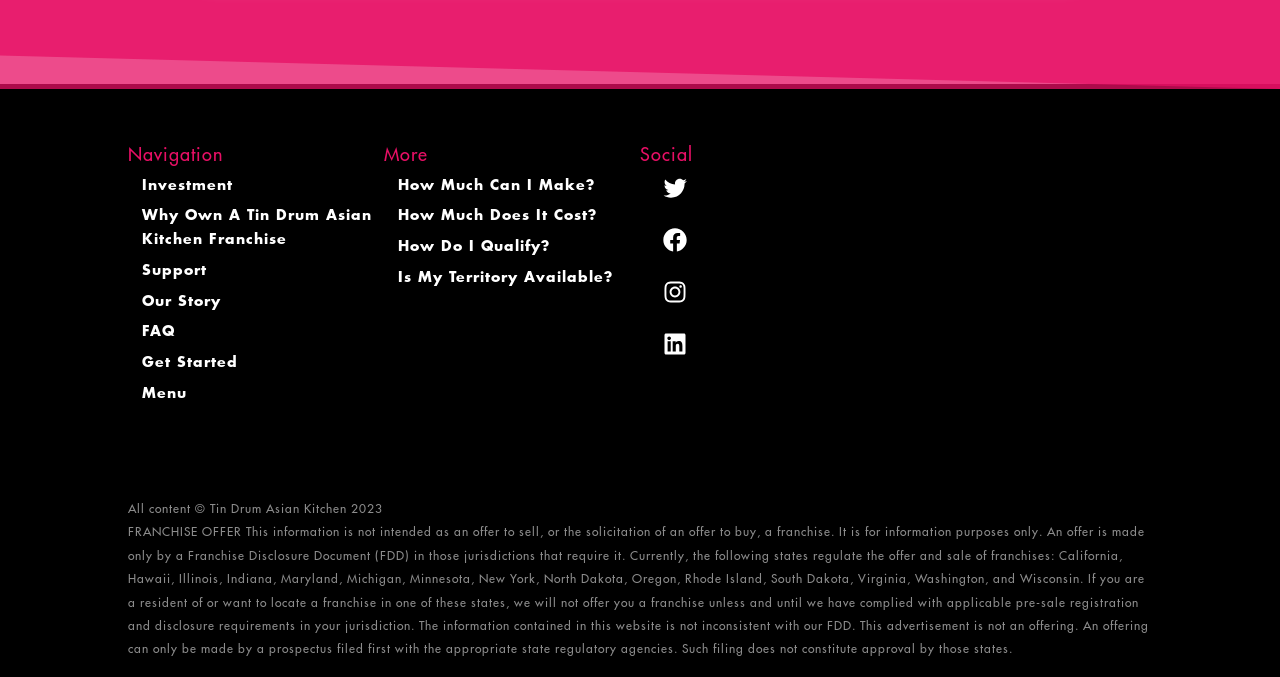What is the purpose of the website?
Answer with a single word or phrase by referring to the visual content.

Franchise information